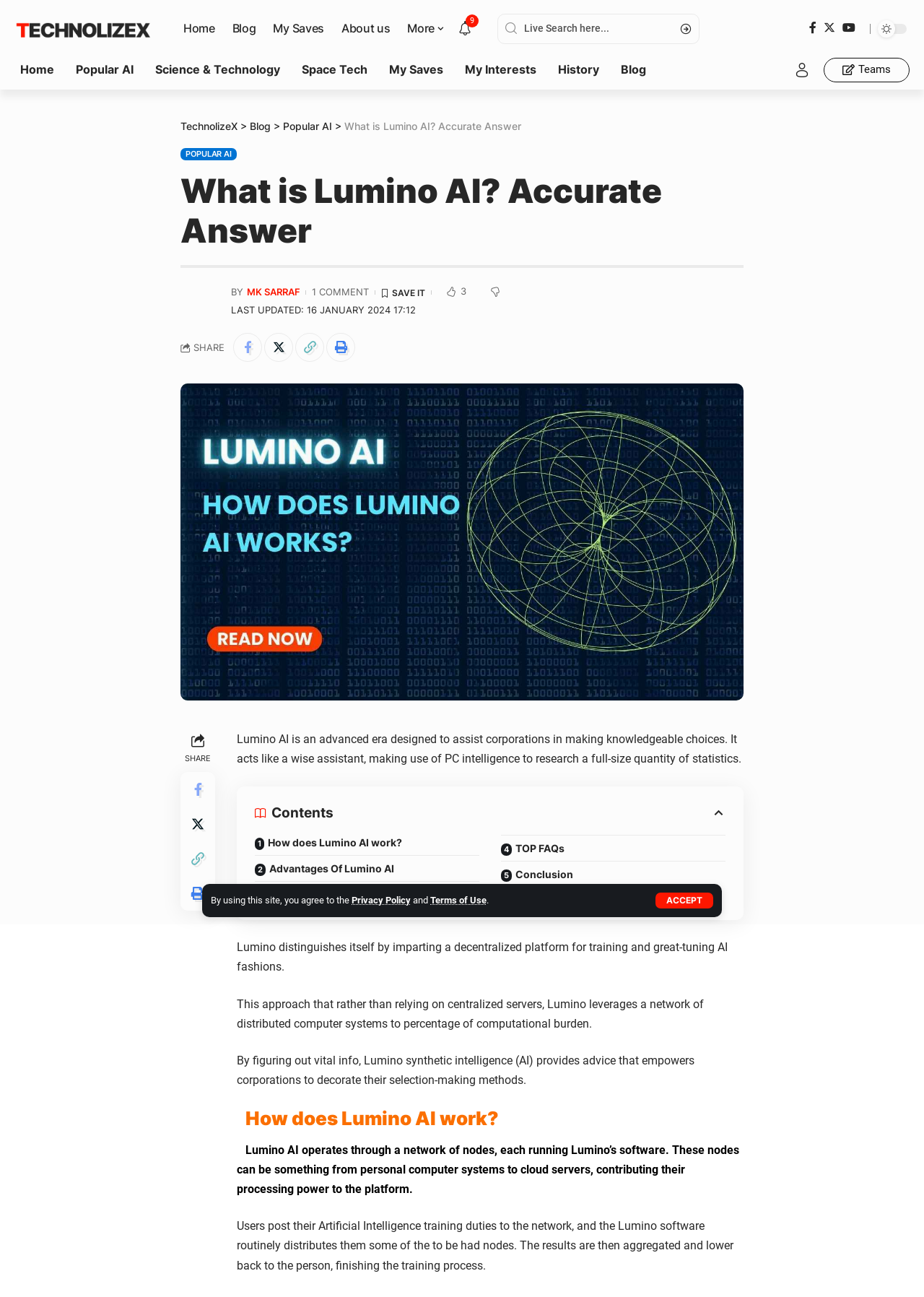Provide an in-depth caption for the webpage.

The webpage is about Lumino AI, an advanced technology designed to assist corporations in making informed decisions. At the top left corner, there is a TechnolizeX logo, which is also a link. Next to it, there is a main menu with links to Home, Blog, My Saves, and About us. On the right side of the top section, there is a search bar with a Live Search here... placeholder text and a Search button.

Below the top section, there is a header with a link to TechnolizeX and a title "What is Lumino AI? Accurate Answer". Underneath the title, there is a paragraph of text describing Lumino AI as an advanced technology that acts like a wise assistant, using PC intelligence to research a large amount of data.

To the right of the title, there is an image of MK Sarraf, the author of the article, along with the date and time the article was last updated. Below the author's information, there are links to share the article on Facebook, Twitter, and other platforms.

The main content of the webpage is divided into sections, including "How does Lumino AI work?", "Advantages Of Lumino AI", "Where Does Lumino Stand in the Future?", and "TOP FAQs". Each section has a brief description and links to more information.

Throughout the webpage, there are several links to other articles and sections, including a "back to top" link at the bottom right corner. There are also social media links to Facebook, Twitter, and YouTube at the top right corner.